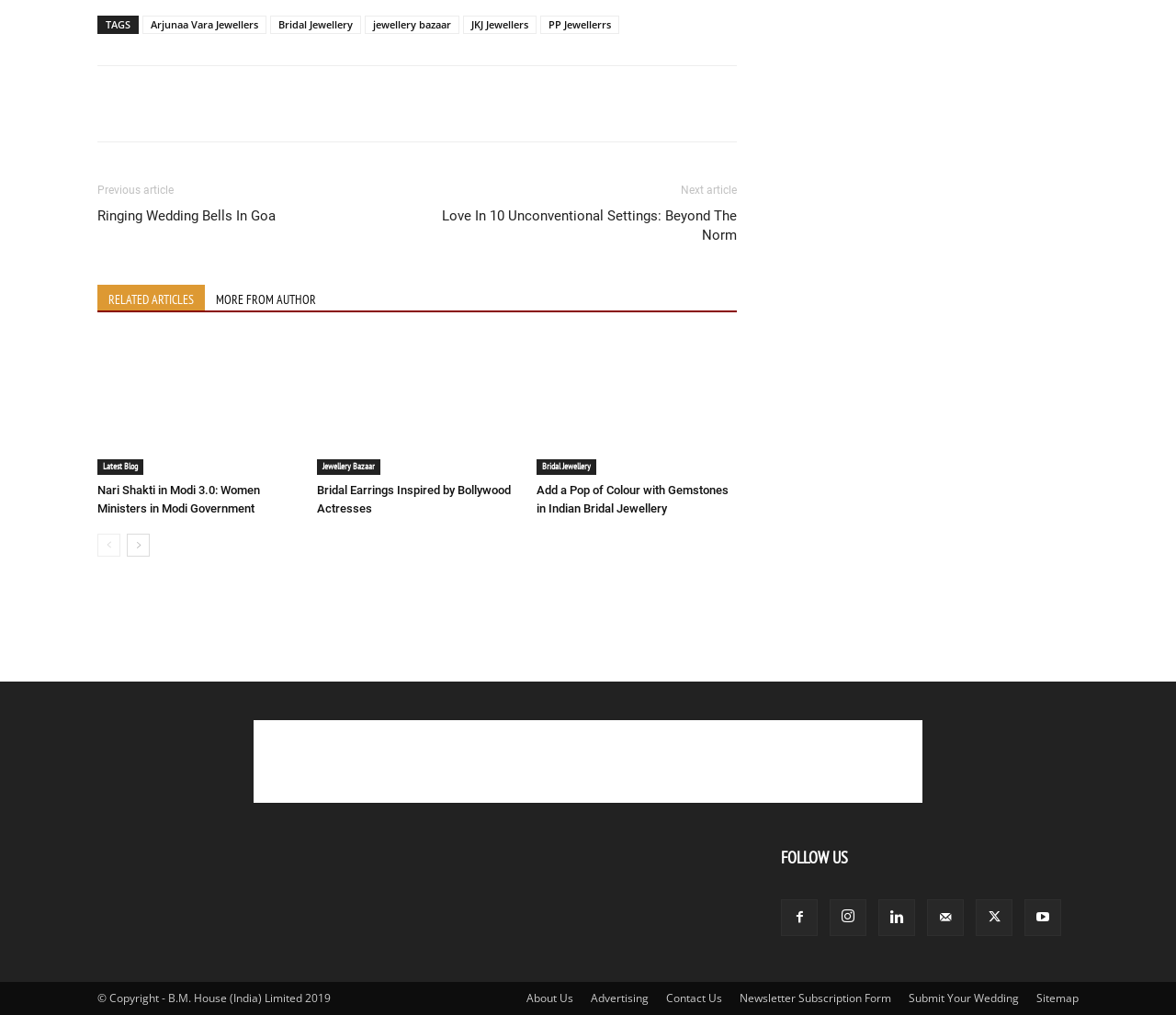Please pinpoint the bounding box coordinates for the region I should click to adhere to this instruction: "Follow on Facebook".

[0.664, 0.886, 0.695, 0.922]